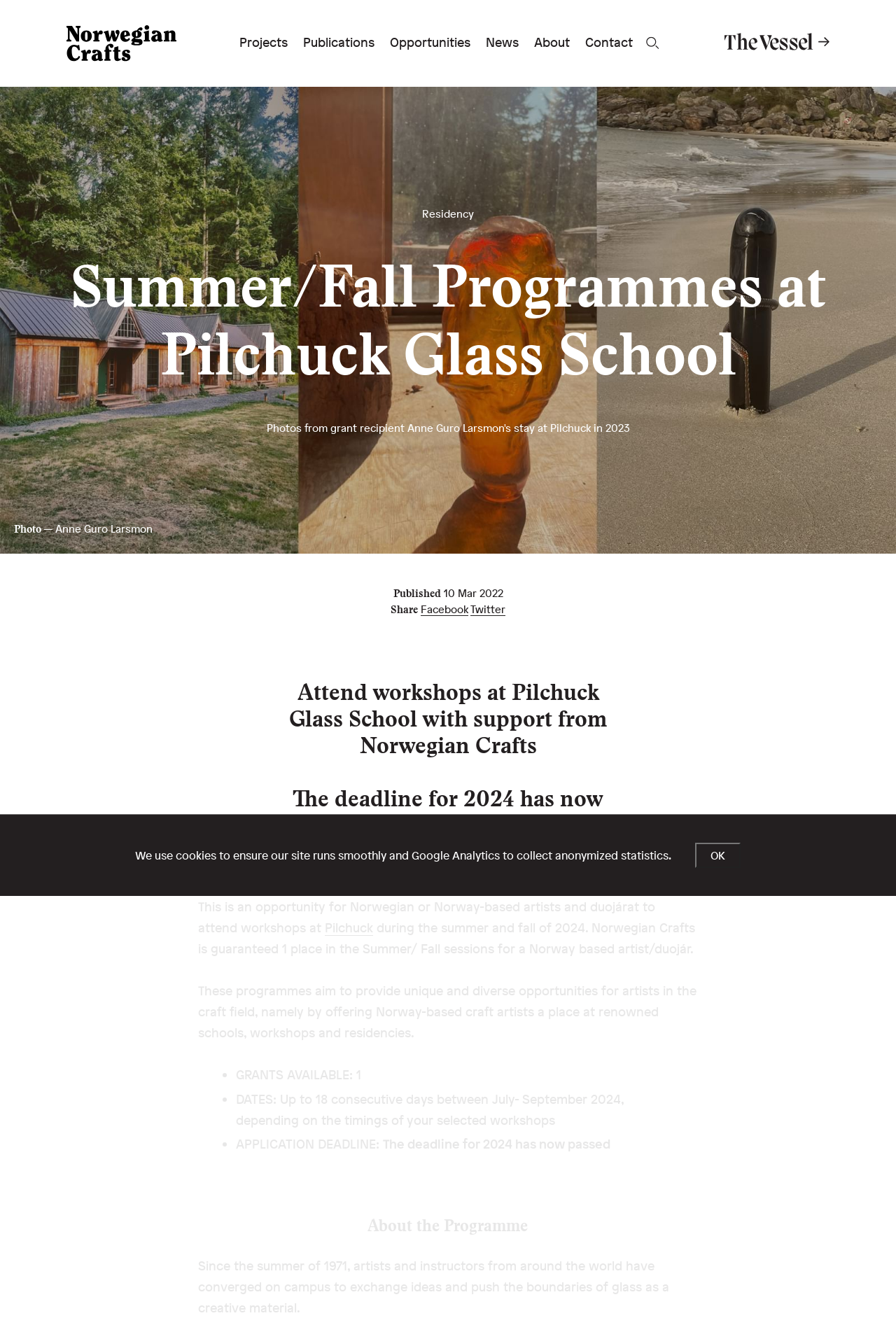Summarize the contents and layout of the webpage in detail.

The webpage is about the Summer/Fall Programme at Pilchuck Glass School, supported by Norwegian Crafts. At the top left, there is a navigation menu with links to "Home", "Menu", "Projects", "Publications", "Opportunities", "News", "About", and "Contact". To the right of the menu, there is a search bar with a magnifying glass icon.

Below the navigation menu, there is a heading that reads "Summer/Fall Programmes at Pilchuck Glass School". Next to the heading, there is a photo with a caption "— Anne Guro Larsmon". Below the photo, there is a published date "10 Mar 2022" and social media links to share the content on Facebook and Twitter.

The main content of the webpage is about attending workshops at Pilchuck Glass School with support from Norwegian Crafts. The deadline for 2024 has passed. The programme is an opportunity for Norwegian or Norway-based artists and duojárat to attend workshops during the summer and fall of 2024. Norwegian Crafts guarantees one place in the Summer/Fall sessions for a Norway-based artist/duojár.

The programme aims to provide unique and diverse opportunities for artists in the craft field. There are three key points listed: one grant is available, the programme dates are up to 18 consecutive days between July-September 2024, and the application deadline has passed.

Below the programme details, there is a heading "About the Programme" that describes the history of Pilchuck Glass School, which has been running since 1971.

At the bottom of the webpage, there is a notification about the use of cookies and Google Analytics to collect anonymized statistics, with an "OK" button to acknowledge the notification.